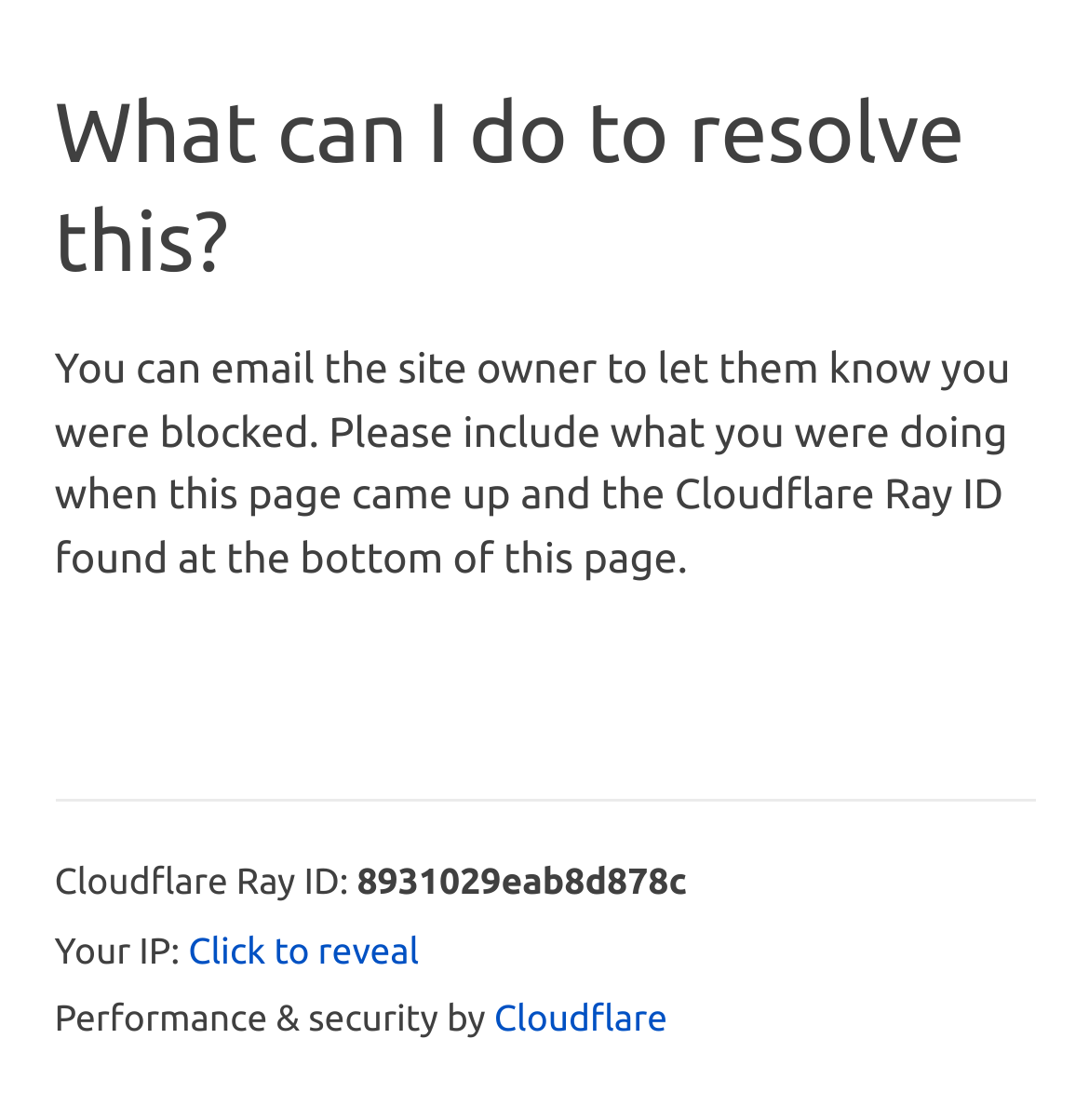Using the description: "Click to reveal", determine the UI element's bounding box coordinates. Ensure the coordinates are in the format of four float numbers between 0 and 1, i.e., [left, top, right, bottom].

[0.173, 0.828, 0.385, 0.876]